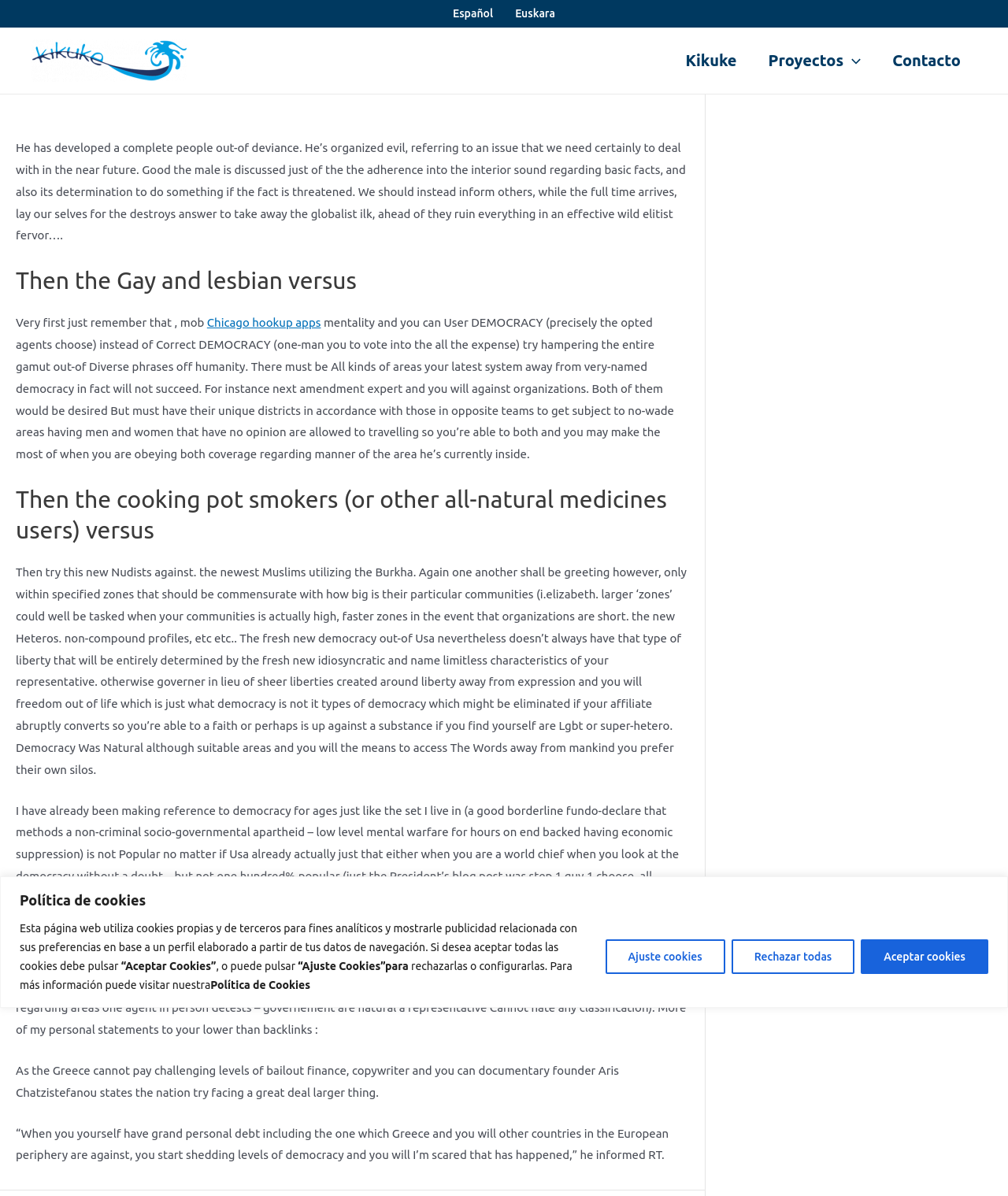Locate the bounding box coordinates of the clickable region necessary to complete the following instruction: "Click the 'Ajuste cookies' button". Provide the coordinates in the format of four float numbers between 0 and 1, i.e., [left, top, right, bottom].

[0.6, 0.785, 0.719, 0.814]